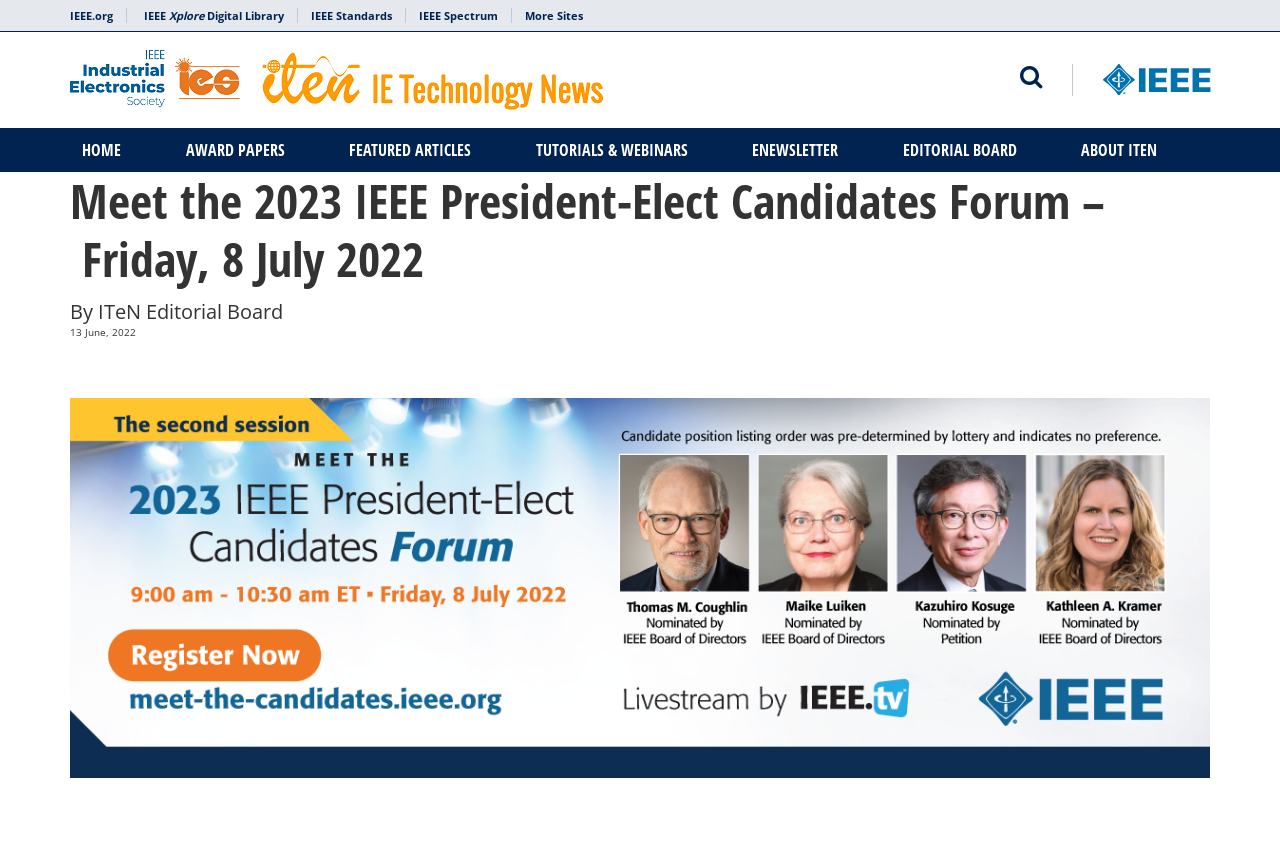What is the primary heading on this webpage?

Meet the 2023 IEEE President-Elect Candidates Forum – Friday, 8 July 2022